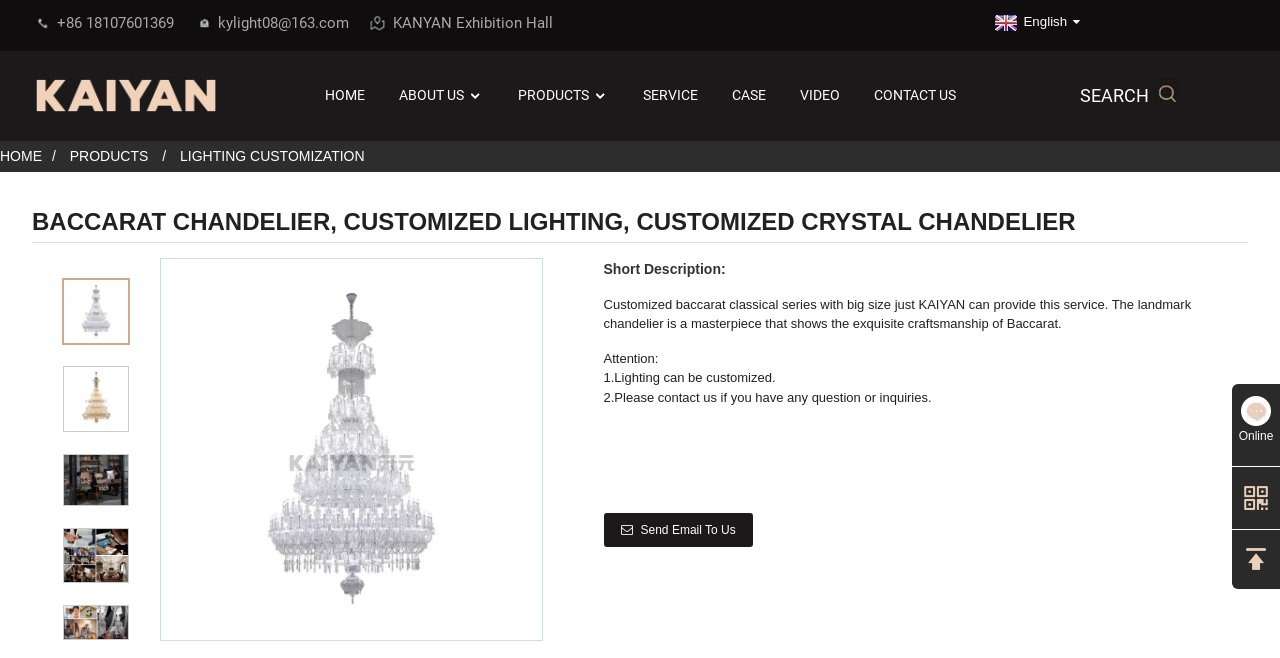Locate the bounding box coordinates of the clickable element to fulfill the following instruction: "Contact us through phone number". Provide the coordinates as four float numbers between 0 and 1 in the format [left, top, right, bottom].

[0.045, 0.021, 0.136, 0.049]